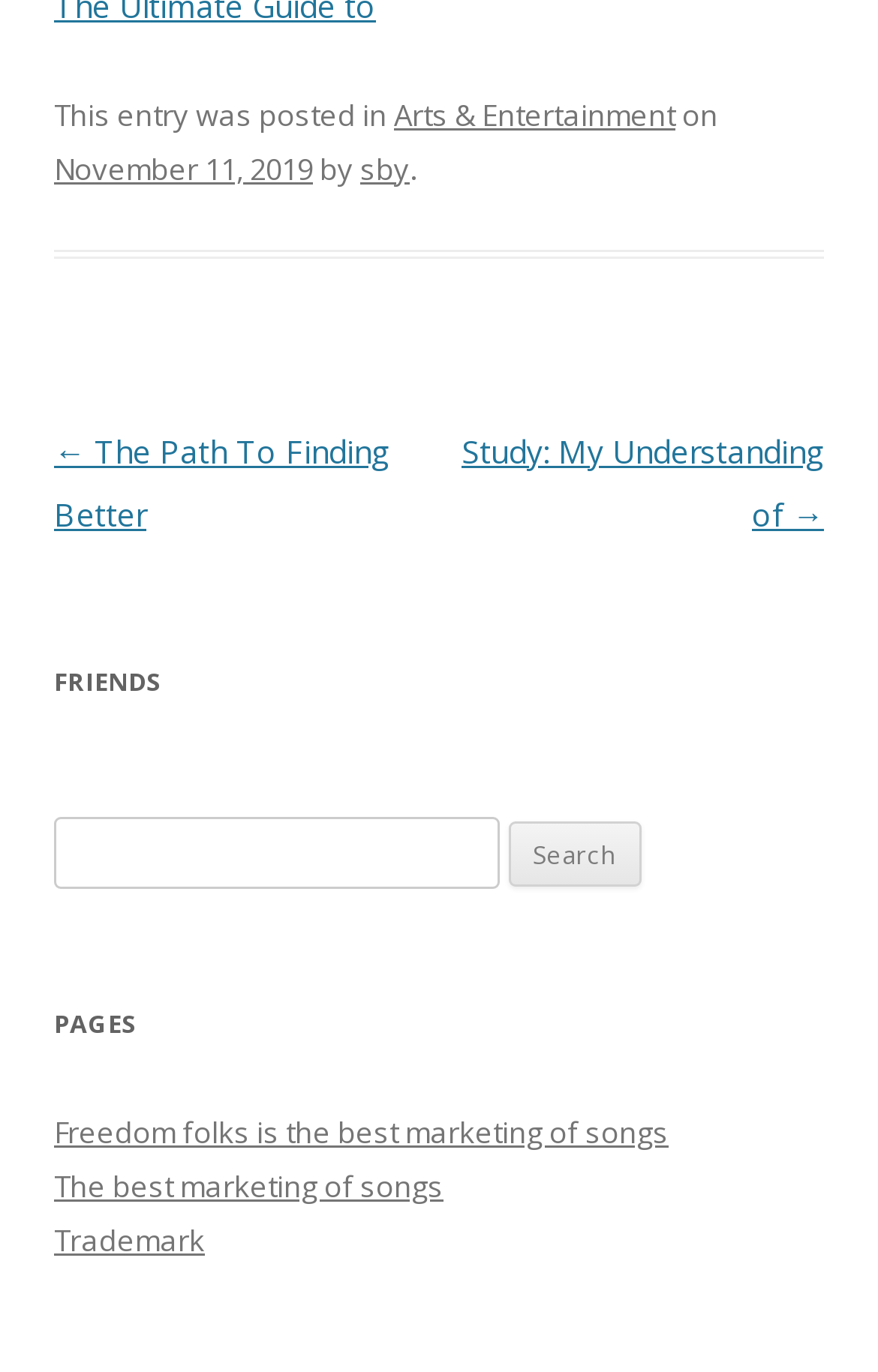How many links are there under the 'PAGES' section?
Based on the visual content, answer with a single word or a brief phrase.

3